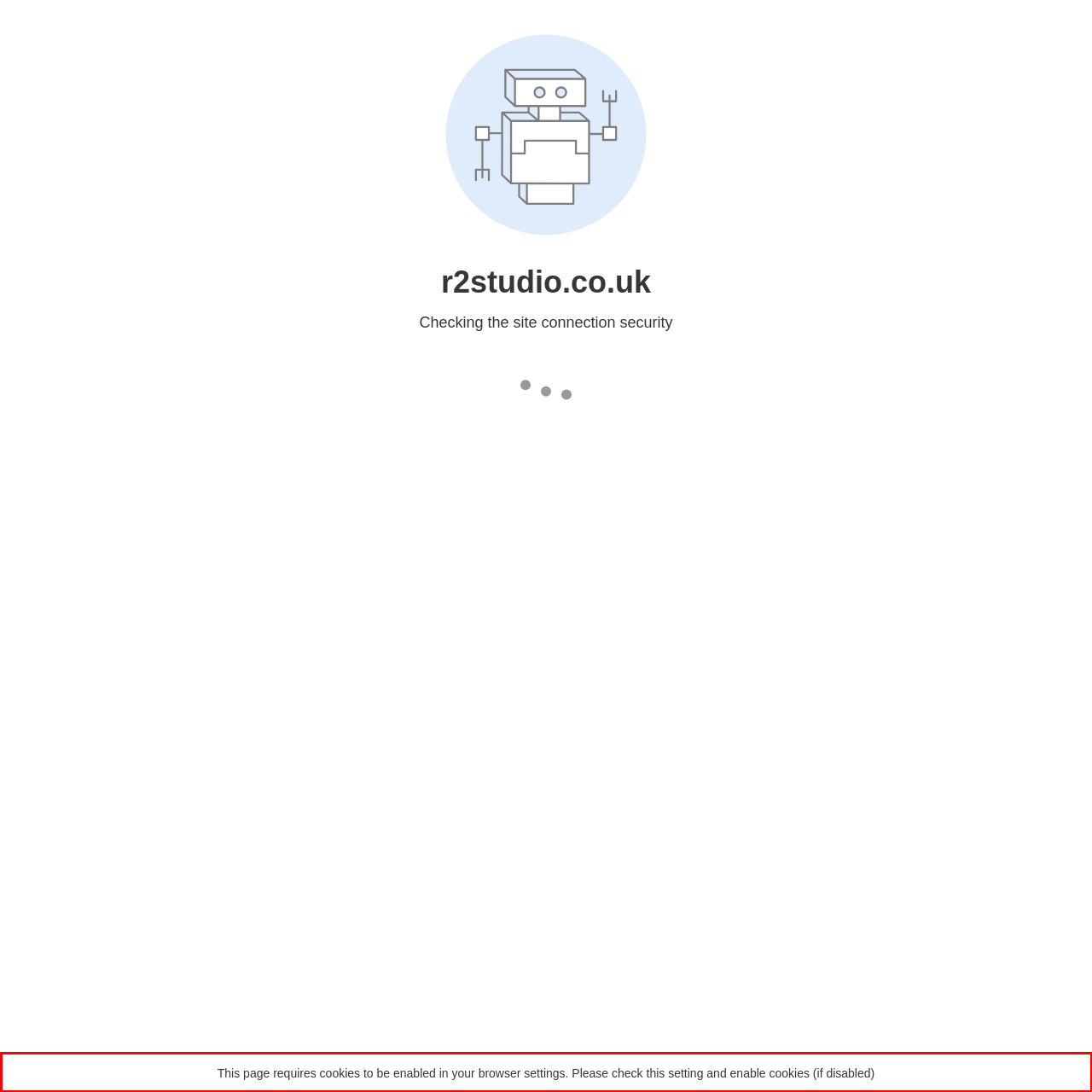You have a screenshot of a webpage with a red bounding box. Identify and extract the text content located inside the red bounding box.

This page requires cookies to be enabled in your browser settings. Please check this setting and enable cookies (if disabled)